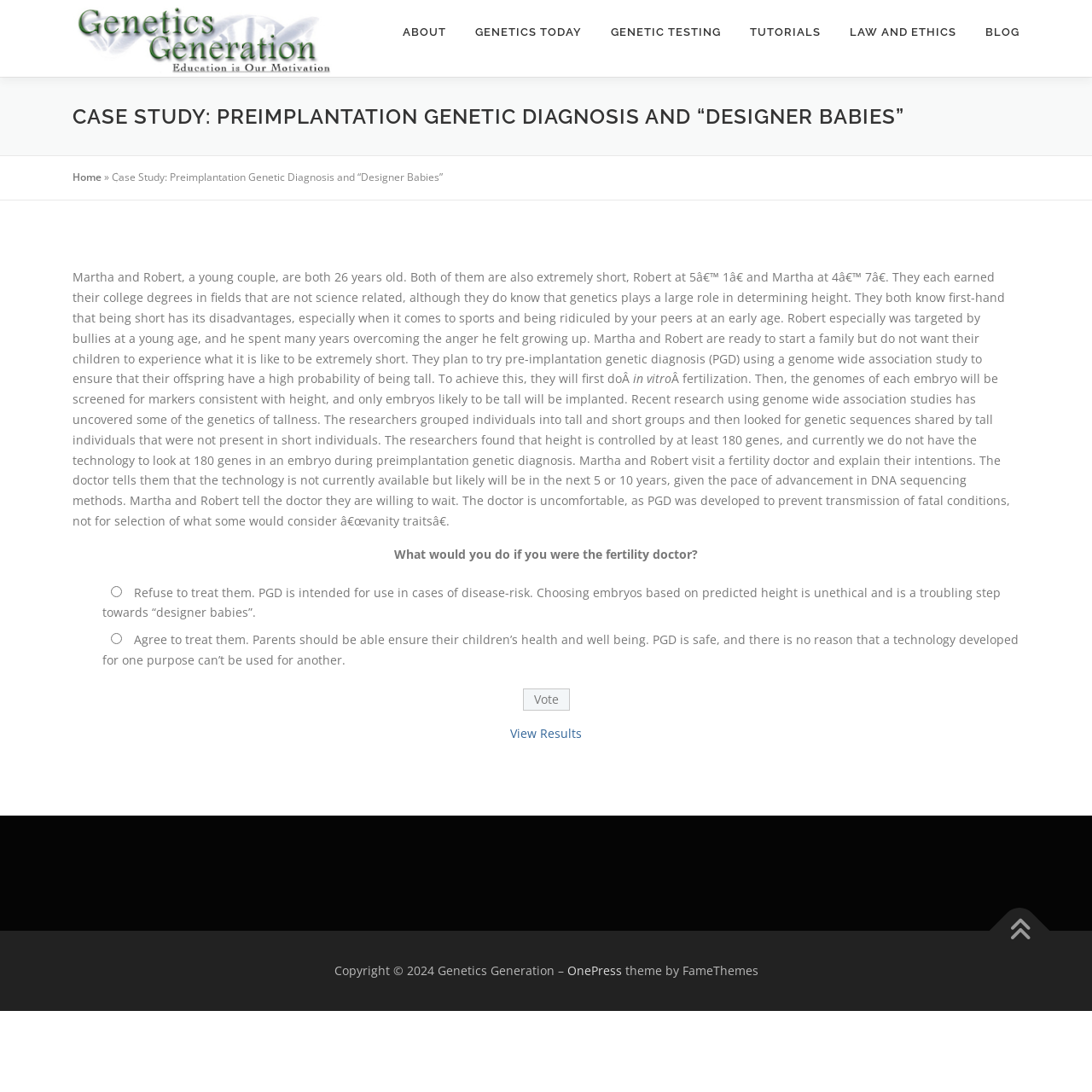Provide the bounding box coordinates for the UI element that is described by this text: "Ecological Concerns of GMOs". The coordinates should be in the form of four float numbers between 0 and 1: [left, top, right, bottom].

[0.655, 0.126, 0.825, 0.159]